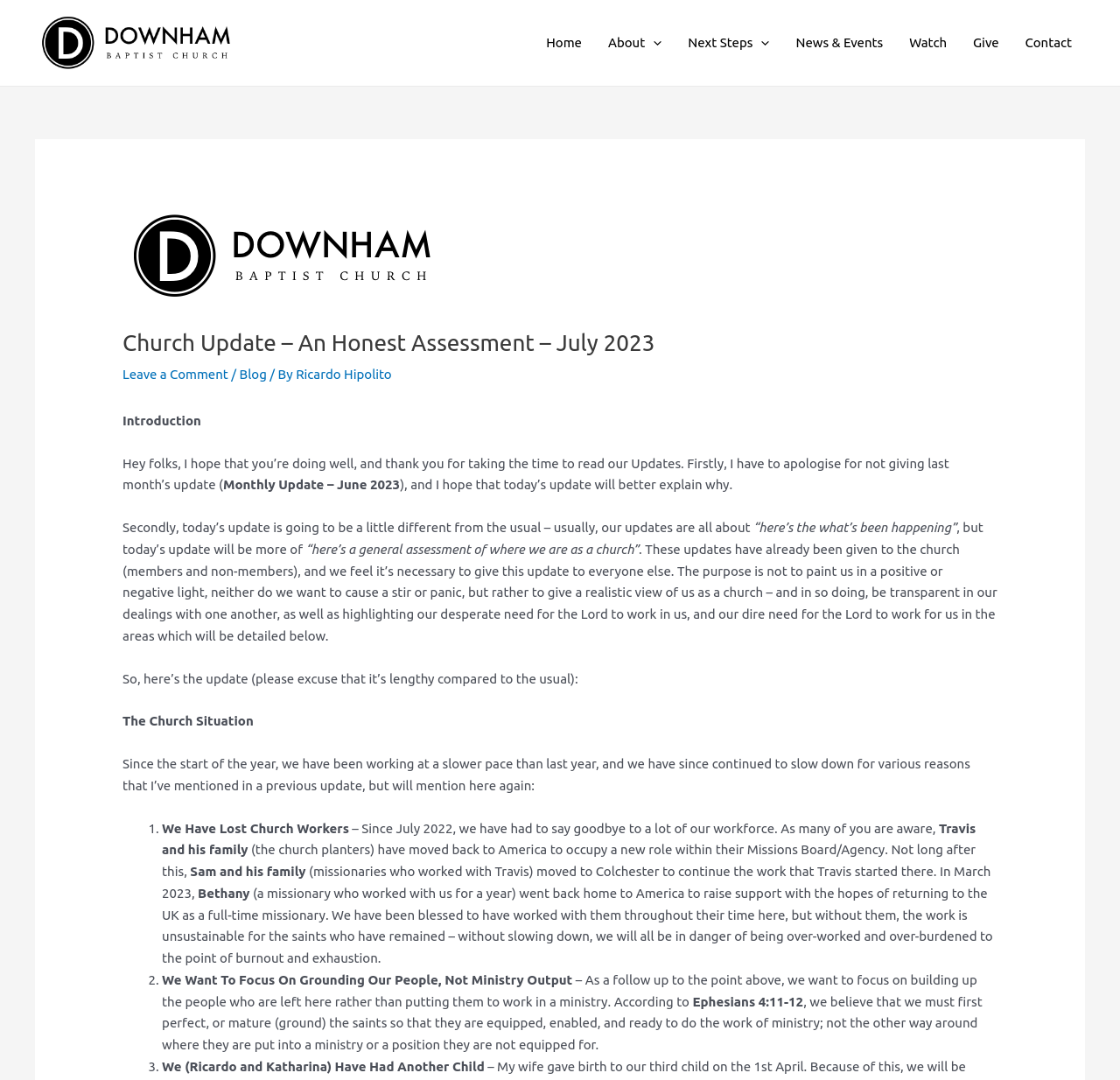Provide an in-depth description of the elements and layout of the webpage.

This webpage is about a church update, specifically an honest assessment of the church's situation in July 2023. At the top of the page, there is a navigation menu with links to different sections of the website, including "Home", "About", "Next Steps", "News & Events", "Watch", "Give", and "Contact". Below the navigation menu, there is a header section with a title "Church Update – An Honest Assessment – July 2023" and a link to "Leave a Comment" and "Blog".

The main content of the page is a lengthy update from the church, written in a conversational tone. The update starts with an apology for not providing an update last month and explains that this update will be different from usual. It will provide a general assessment of the church's situation rather than just sharing news and events.

The update is divided into sections, each addressing a specific aspect of the church's situation. The first section explains that the church has been working at a slower pace than last year due to various reasons, including the loss of church workers. The section lists three reasons for this slowdown, each marked with a numbered list marker. The first reason is that the church has lost several key workers, including Travis and his family, Sam and his family, and Bethany, who have all moved on to new roles or locations. The second reason is that the church wants to focus on building up its people rather than just focusing on ministry output. The third reason is that the church's leaders, Ricardo and Katharina, have had another child.

Throughout the update, there are no images, but there are several links to other pages or sections of the website. The text is well-structured and easy to follow, with clear headings and paragraphs. Overall, the webpage provides a detailed and honest assessment of the church's situation, with a focus on transparency and accountability.